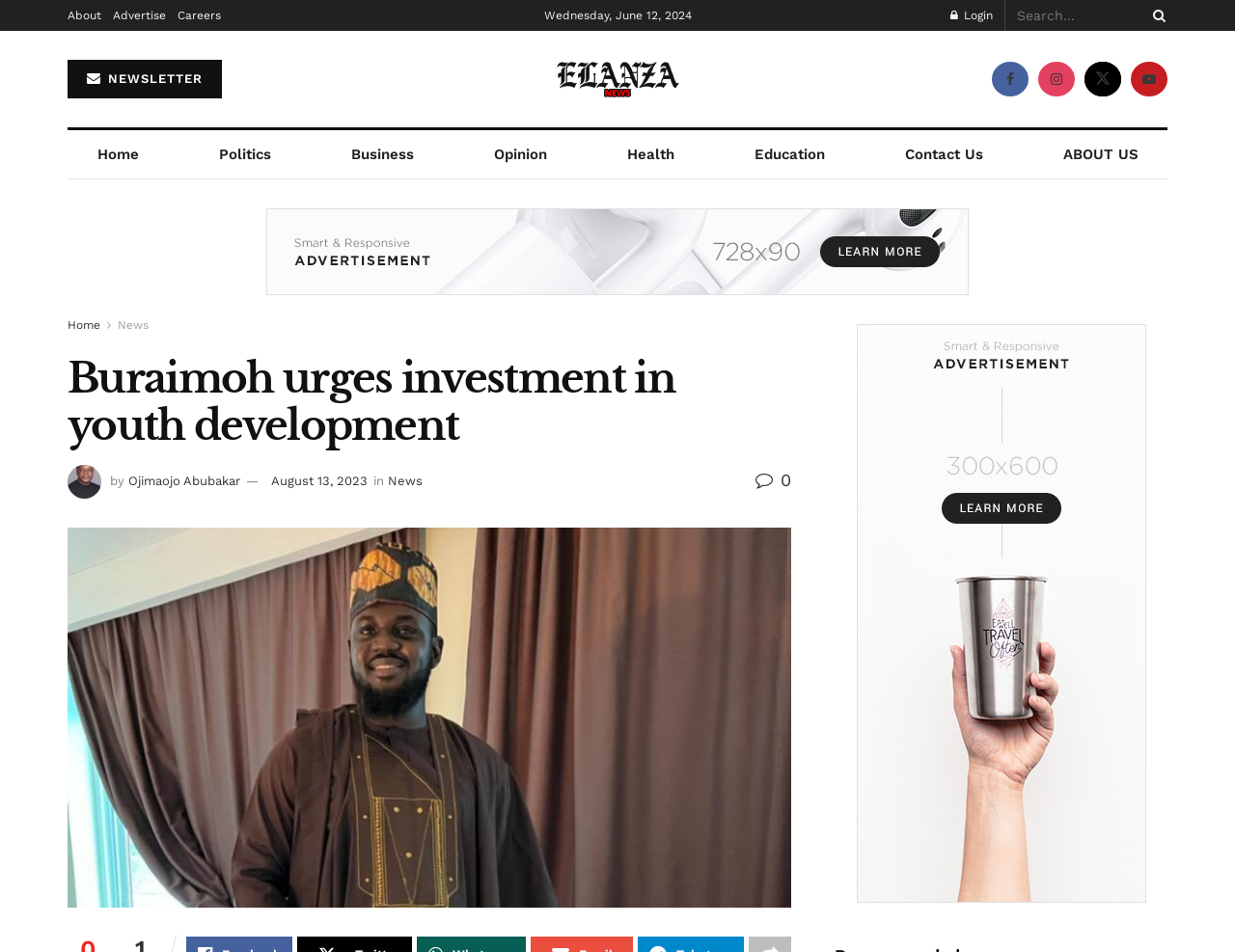How many navigation links are present on the webpage?
Please answer the question as detailed as possible based on the image.

I counted the number of navigation links by looking at the links located at the top of the webpage, which are likely to be navigation links. There are 12 links in total.